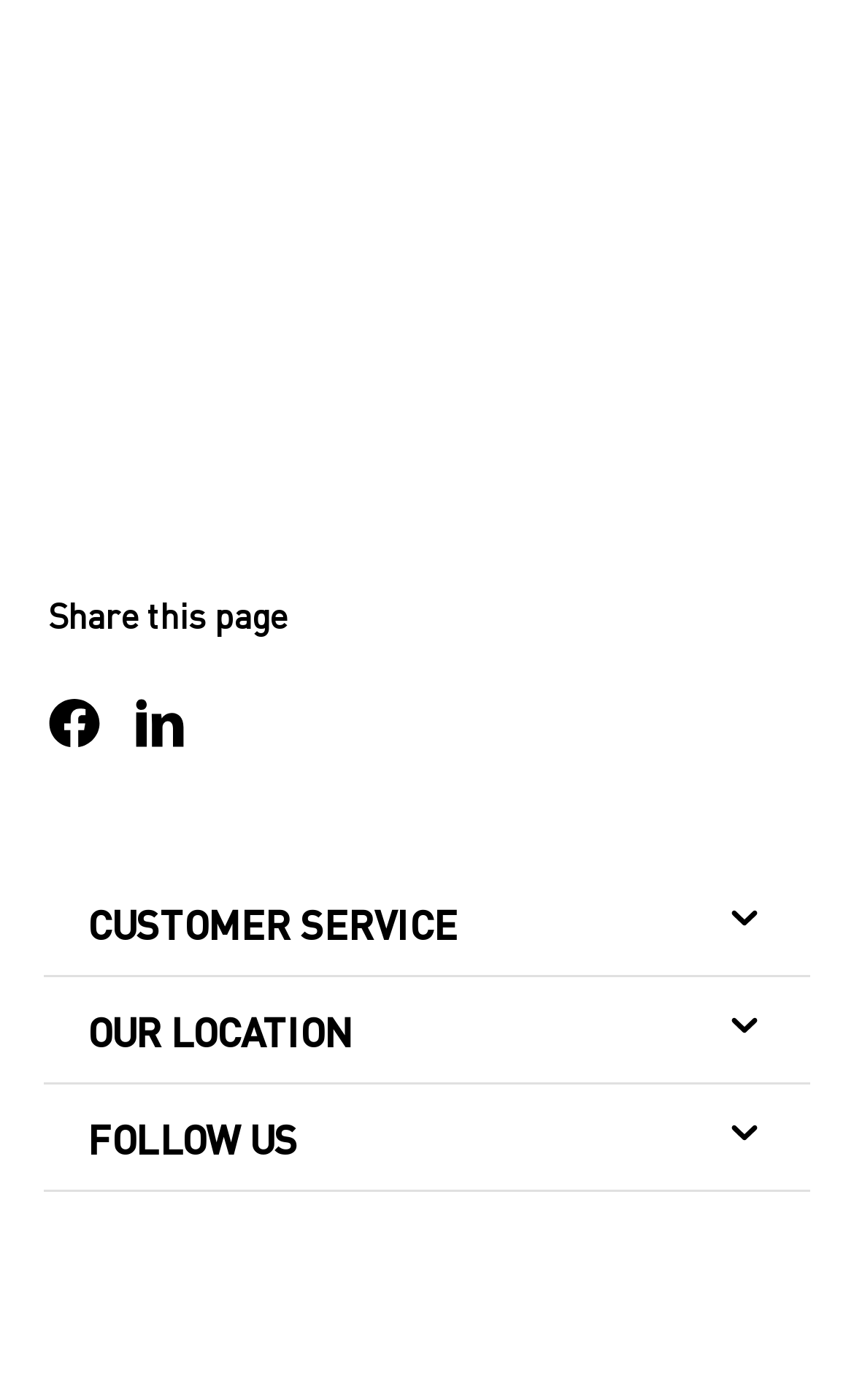What is the purpose of the 'CUSTOMER SERVICE' section?
Please answer the question with a detailed response using the information from the screenshot.

The 'CUSTOMER SERVICE' section is likely to provide customer service information, as indicated by the StaticText element with the text 'CUSTOMER SERVICE' and bounding box coordinates [0.103, 0.638, 0.536, 0.677].